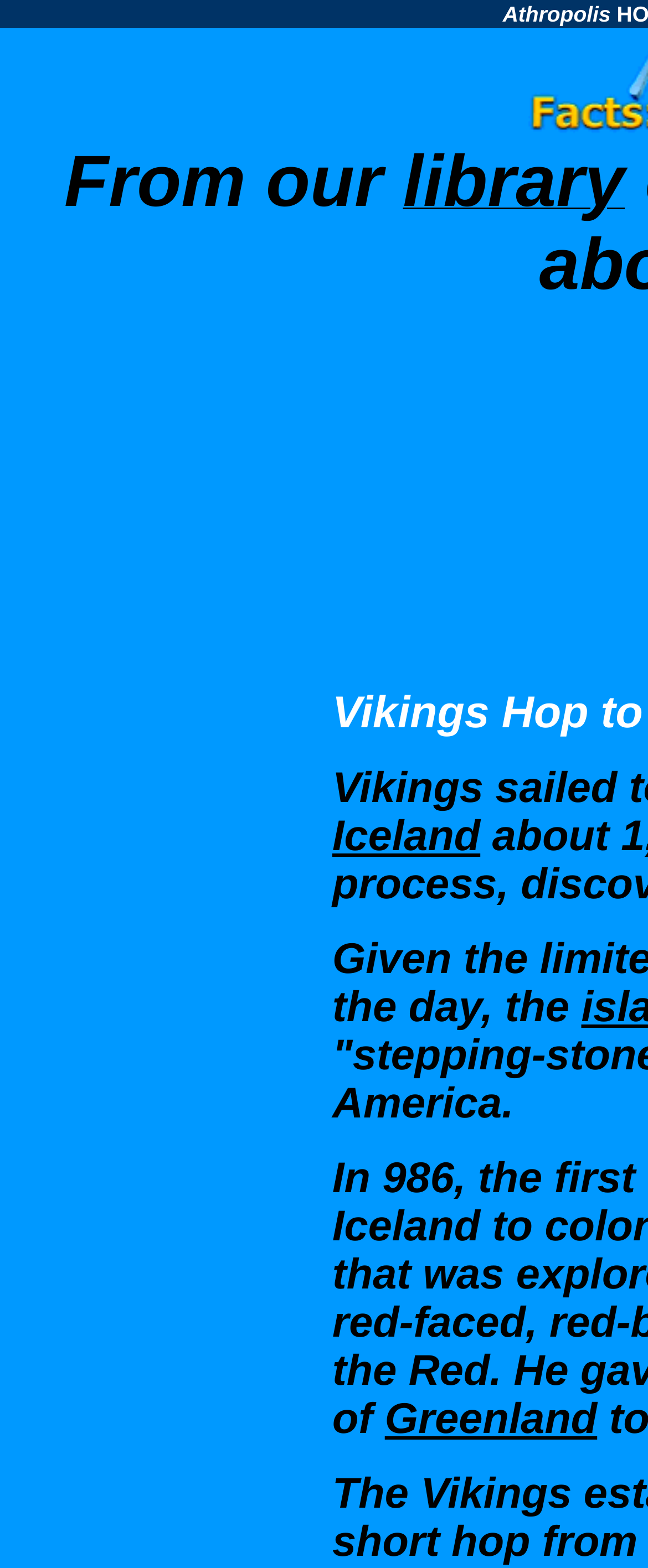Determine the bounding box coordinates of the UI element that matches the following description: "library". The coordinates should be four float numbers between 0 and 1 in the format [left, top, right, bottom].

[0.622, 0.118, 0.964, 0.136]